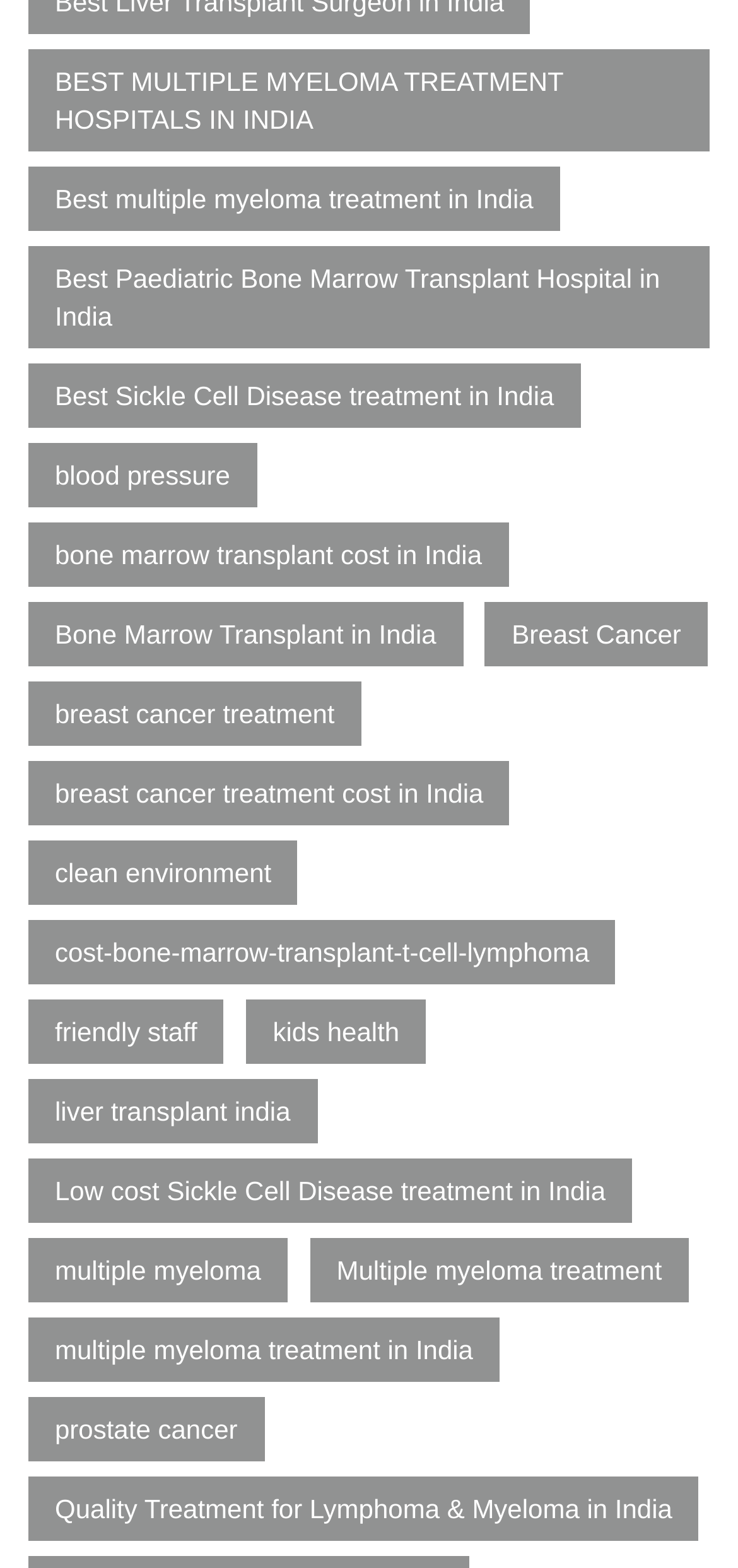Give a short answer to this question using one word or a phrase:
How many links are related to bone marrow transplant?

3